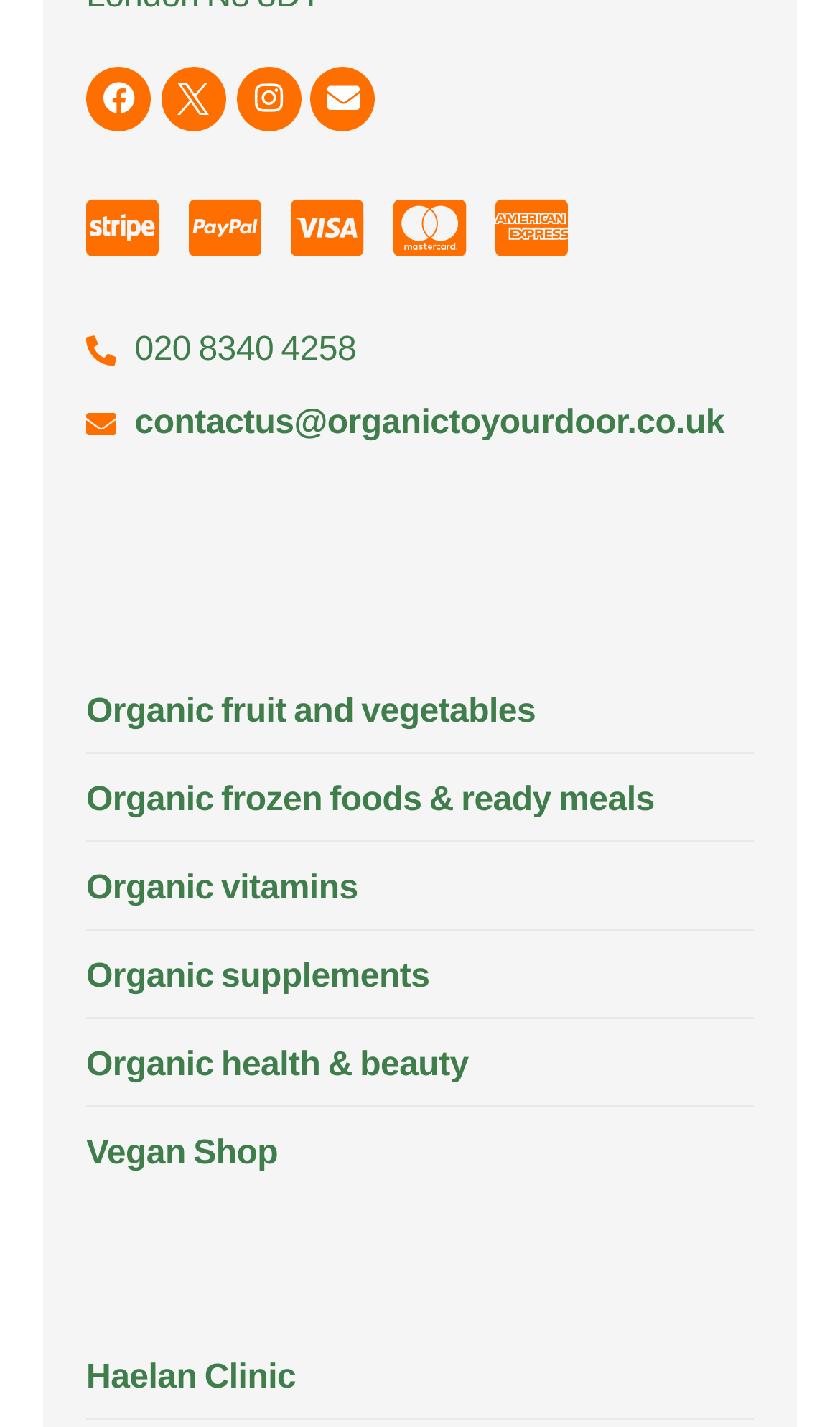How many categories of products are listed?
Identify the answer in the screenshot and reply with a single word or phrase.

9